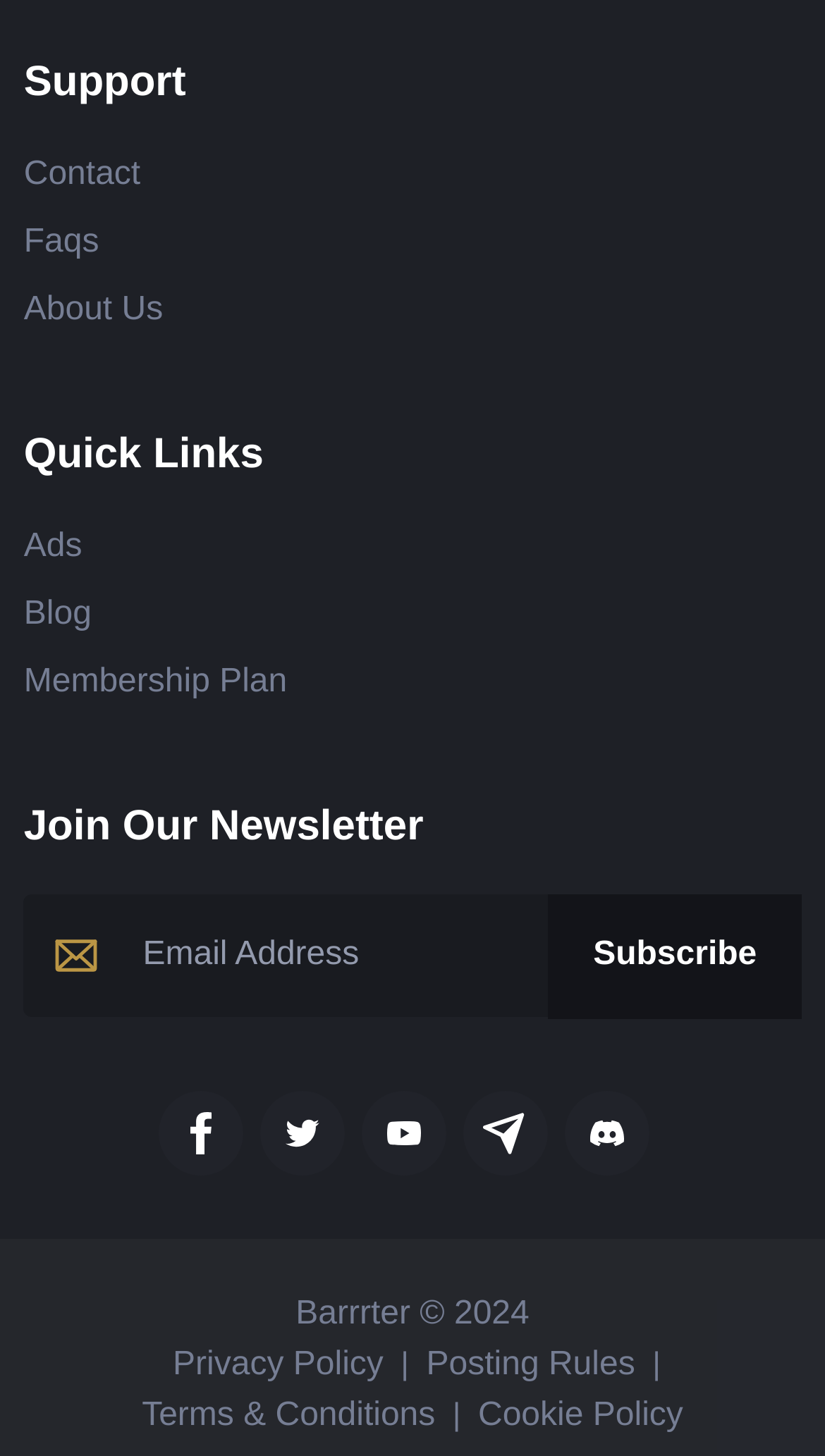Refer to the element description Terms & Conditions and identify the corresponding bounding box in the screenshot. Format the coordinates as (top-left x, top-left y, bottom-right x, bottom-right y) with values in the range of 0 to 1.

[0.172, 0.955, 0.528, 0.99]